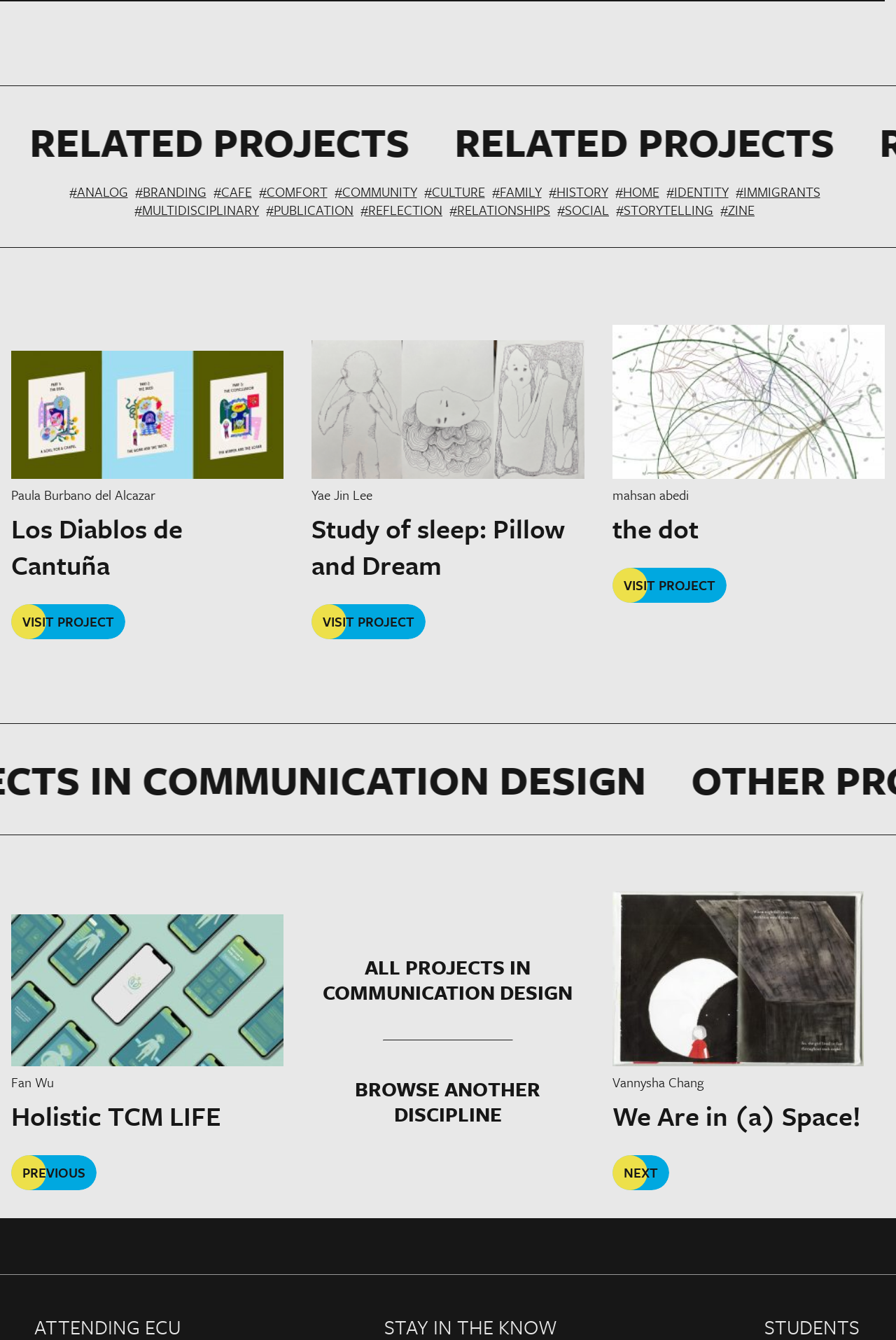Show the bounding box coordinates for the HTML element as described: "Holistic TCM LIFE".

[0.012, 0.819, 0.317, 0.846]